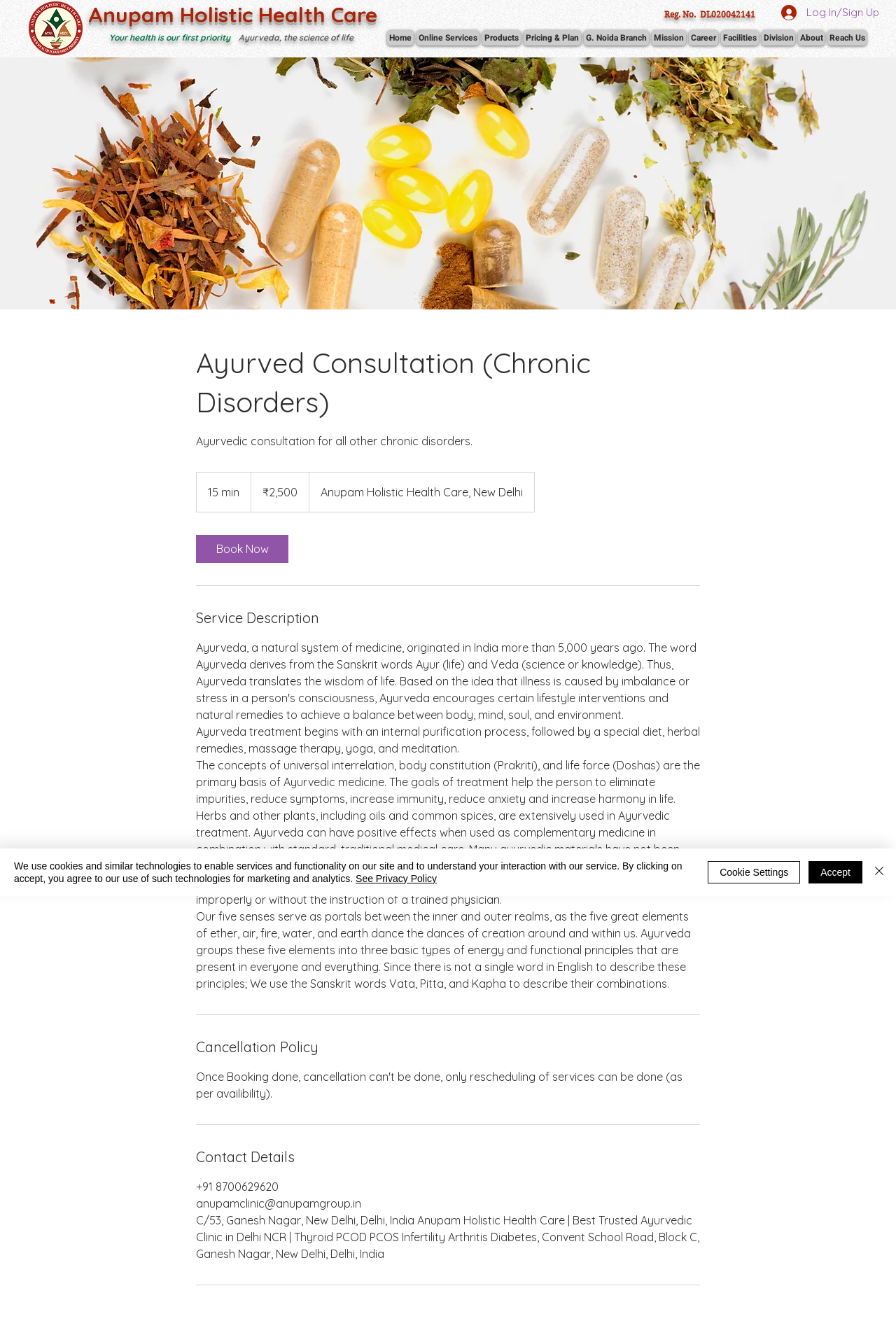What is the cost of the Ayurved consultation?
Can you give a detailed and elaborate answer to the question?

The cost of the Ayurved consultation can be found in the section 'Ayurved Consultation (Chronic Disorders)' on the webpage. It is written as '2,500 Indian rupees'.